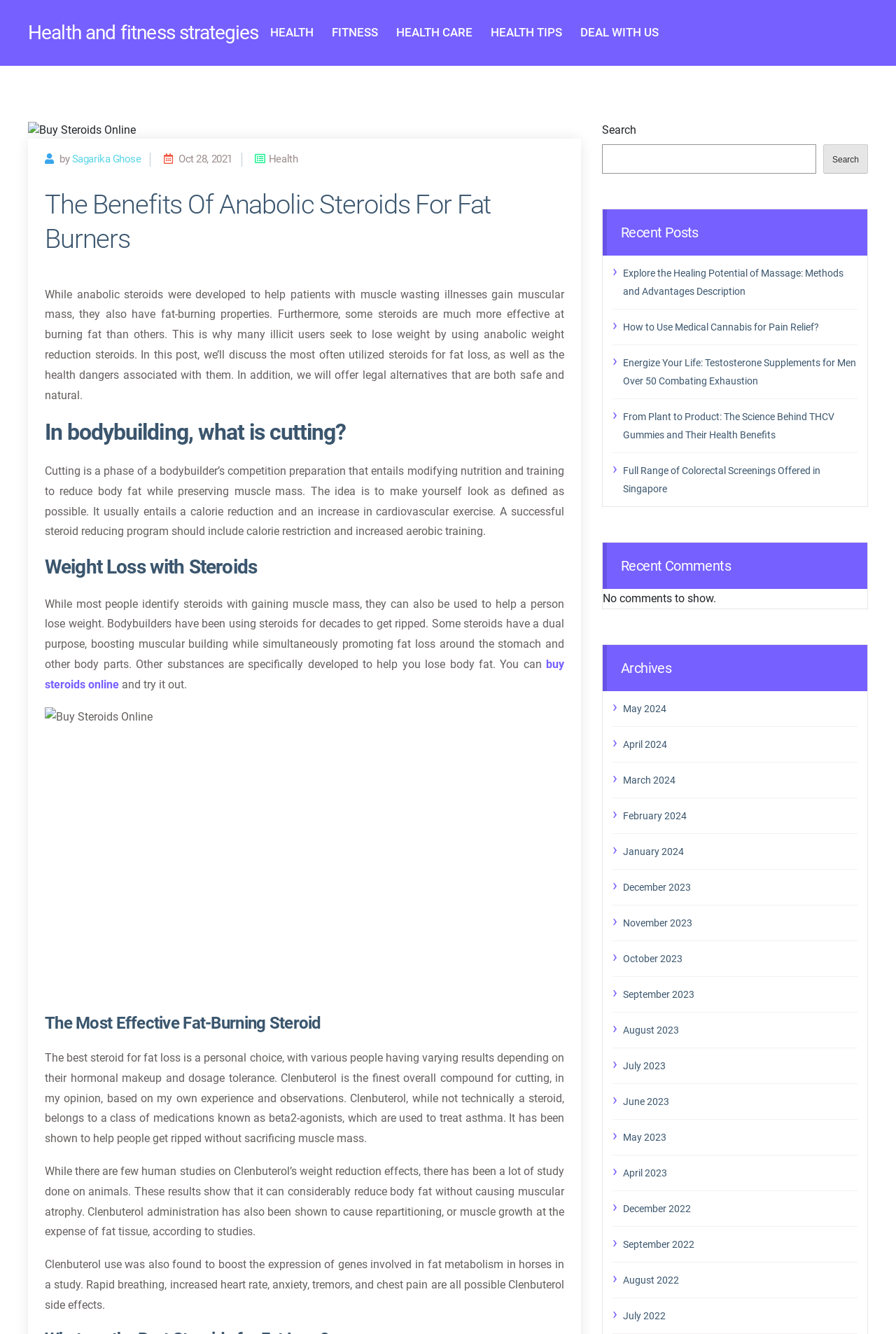Predict the bounding box coordinates for the UI element described as: "September 2023". The coordinates should be four float numbers between 0 and 1, presented as [left, top, right, bottom].

[0.695, 0.739, 0.957, 0.752]